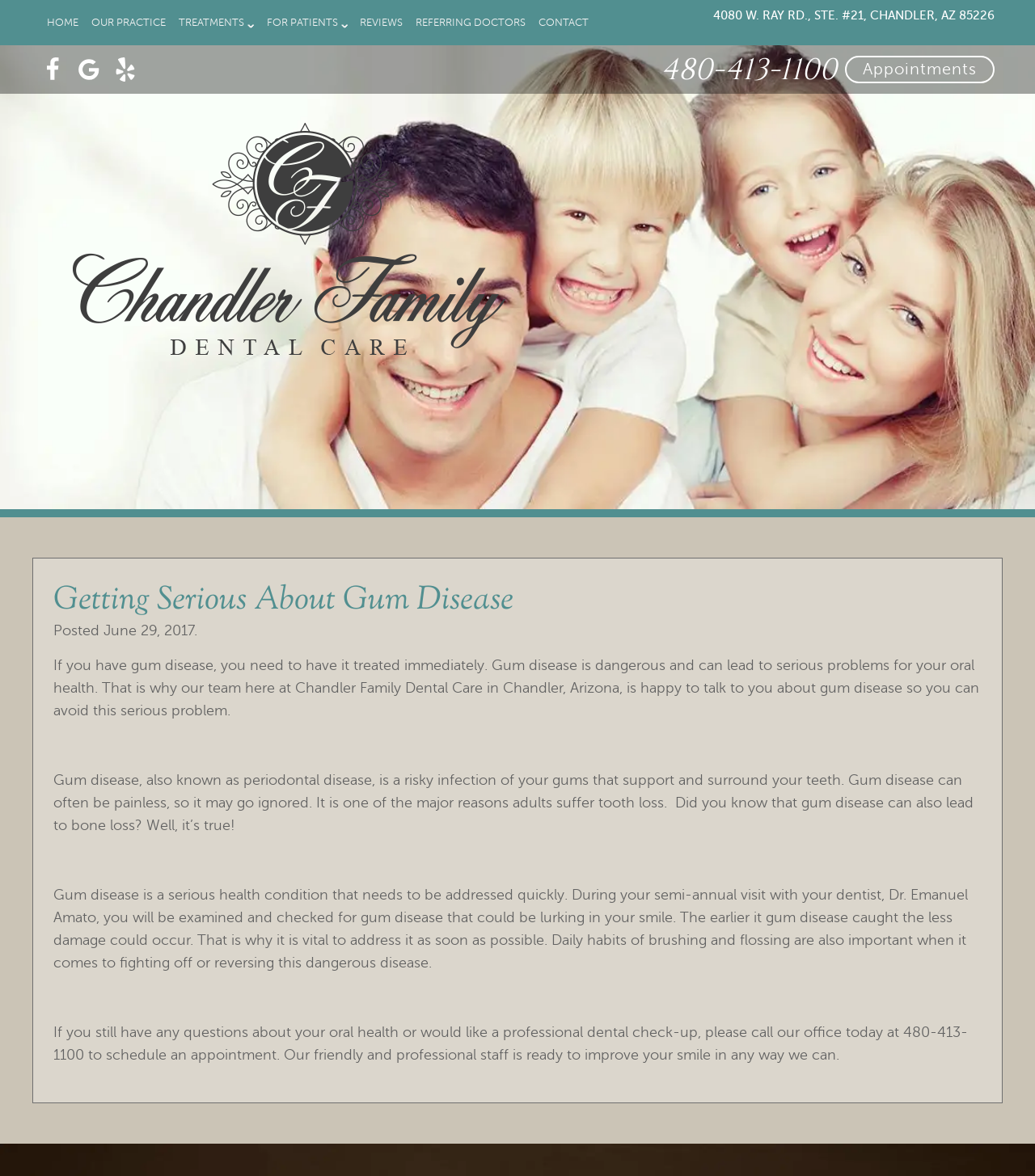Respond to the following question using a concise word or phrase: 
What is the purpose of the article?

To educate about gum disease